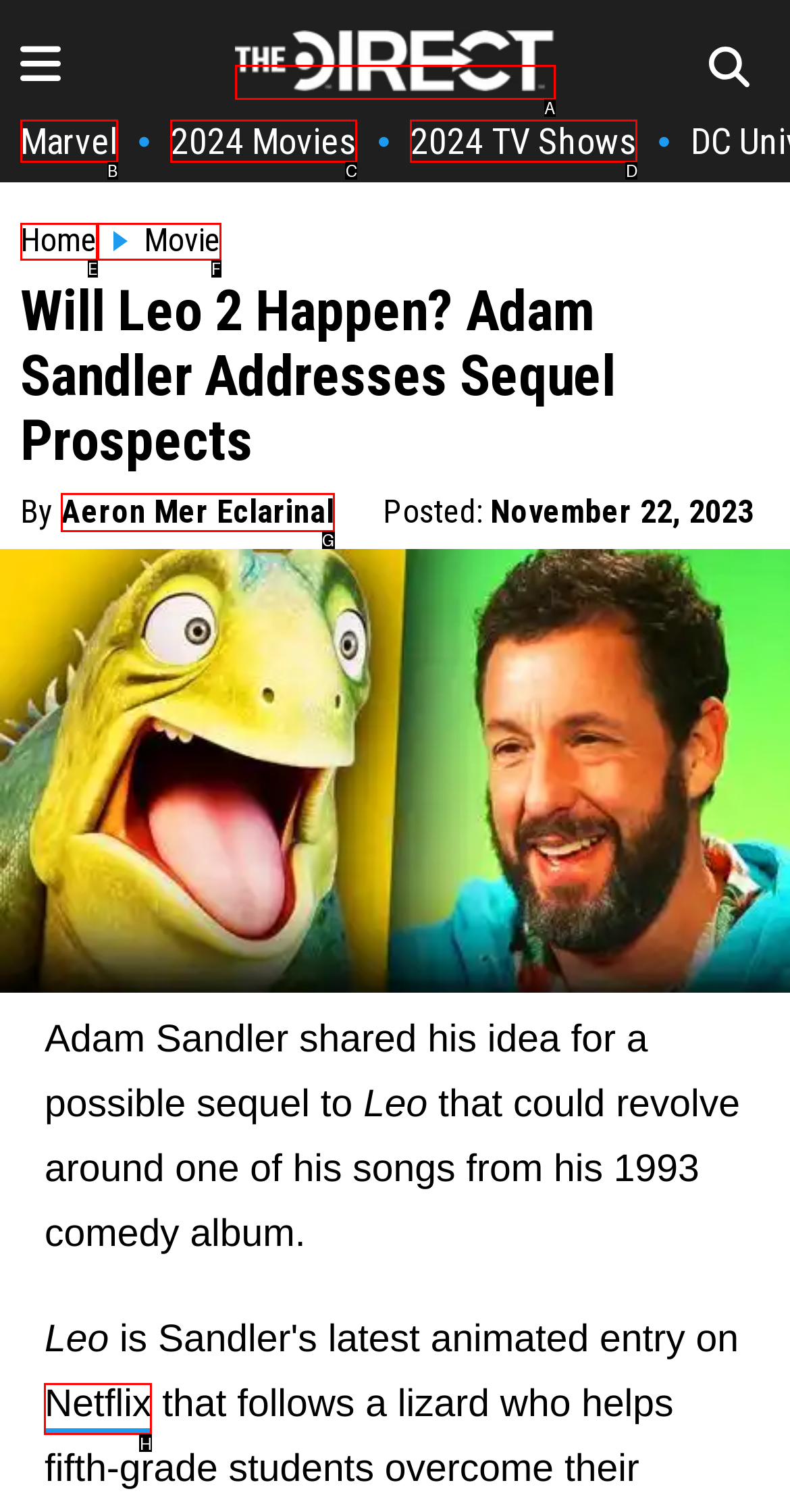Point out the correct UI element to click to carry out this instruction: read about Netflix
Answer with the letter of the chosen option from the provided choices directly.

H